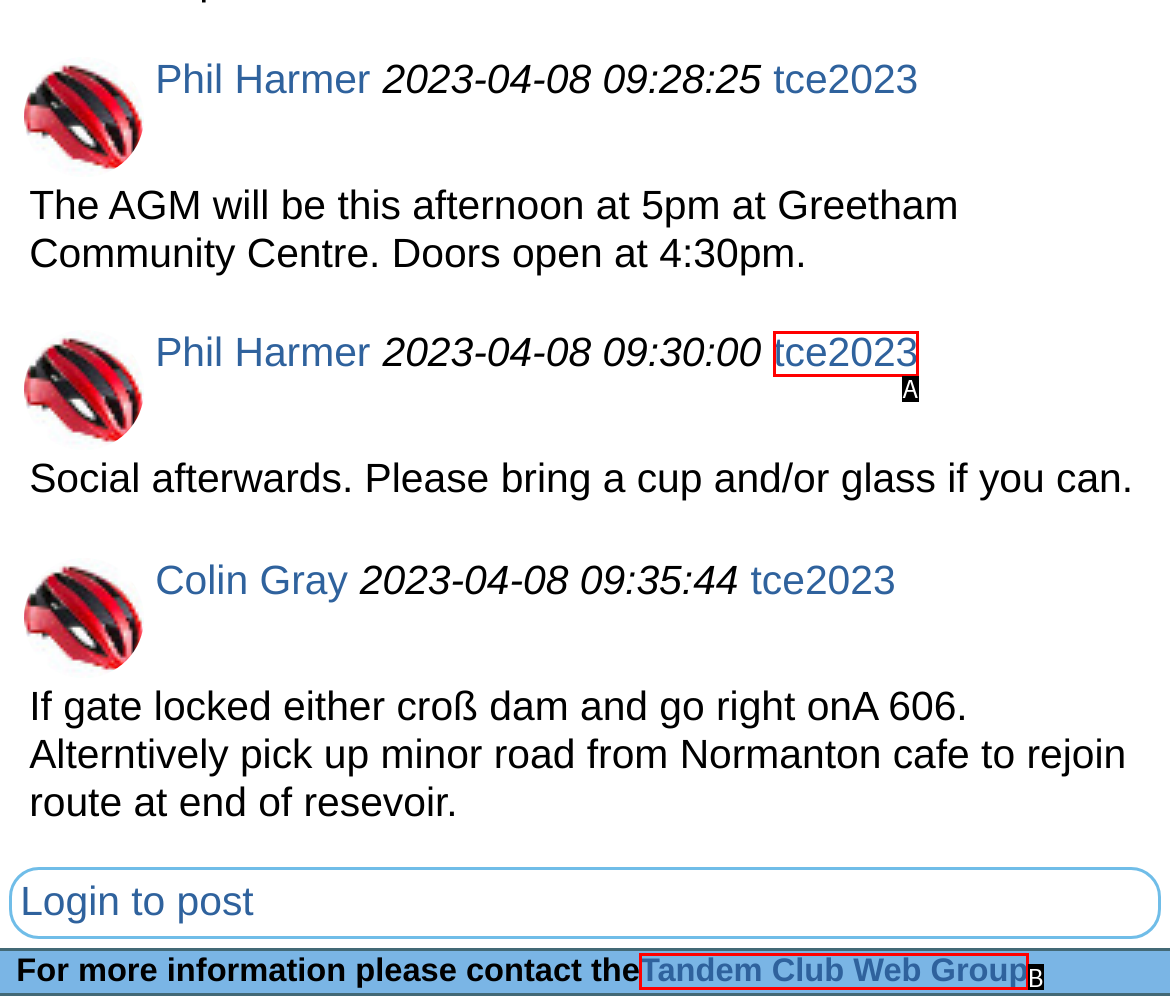Choose the option that matches the following description: Tandem Club Web Group
Reply with the letter of the selected option directly.

B